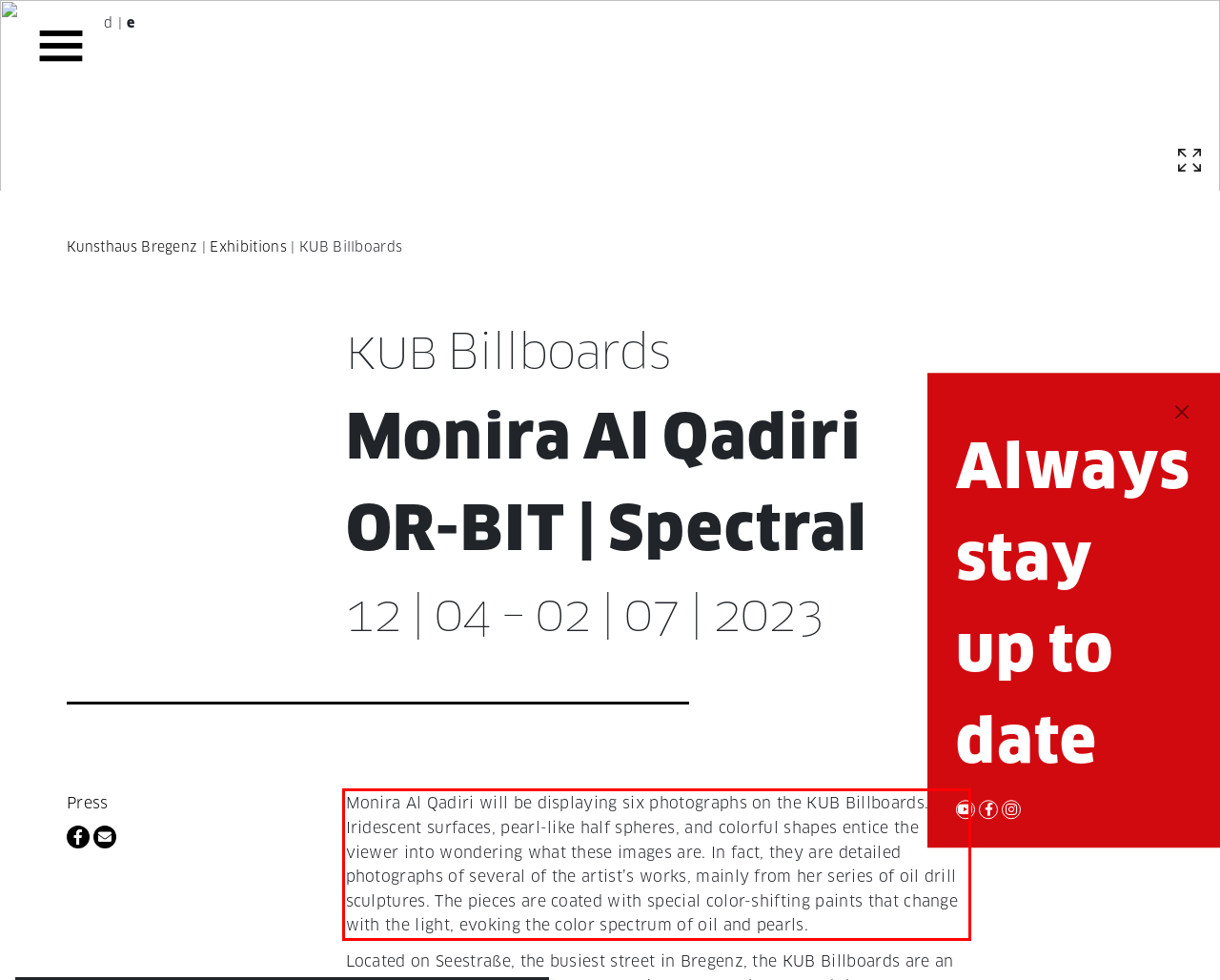Look at the webpage screenshot and recognize the text inside the red bounding box.

Monira Al Qadiri will be displaying six photographs on the KUB Billboards. Iridescent surfaces, pearl-like half spheres, and colorful shapes entice the viewer into wondering what these images are. In fact, they are detailed photographs of several of the artist’s works, mainly from her series of oil drill sculptures. The pieces are coated with special color-shifting paints that change with the light, evoking the color spectrum of oil and pearls.